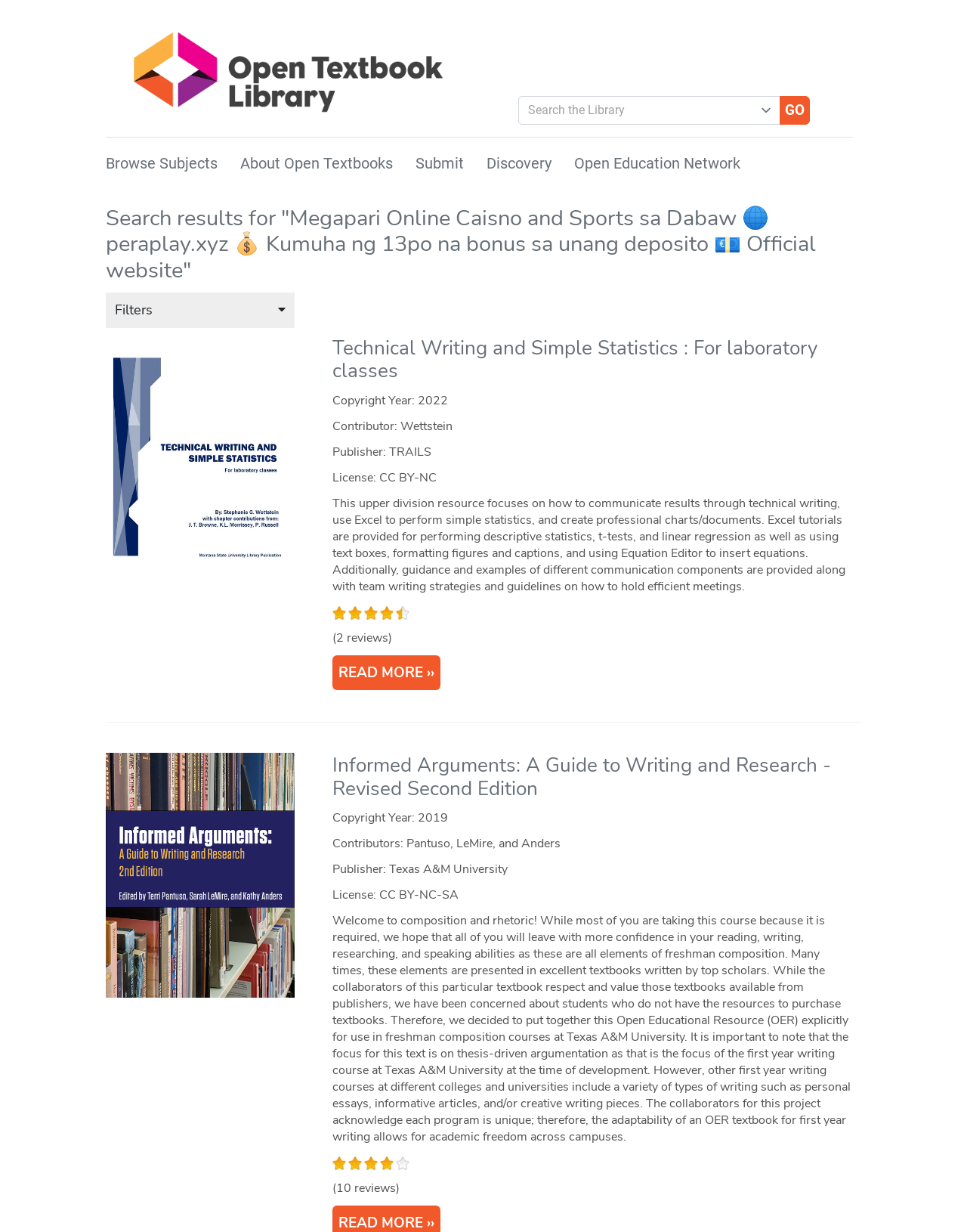Pinpoint the bounding box coordinates of the clickable element to carry out the following instruction: "Read more about 'Technical Writing and Simple Statistics : For laboratory classes'."

[0.109, 0.364, 0.305, 0.378]